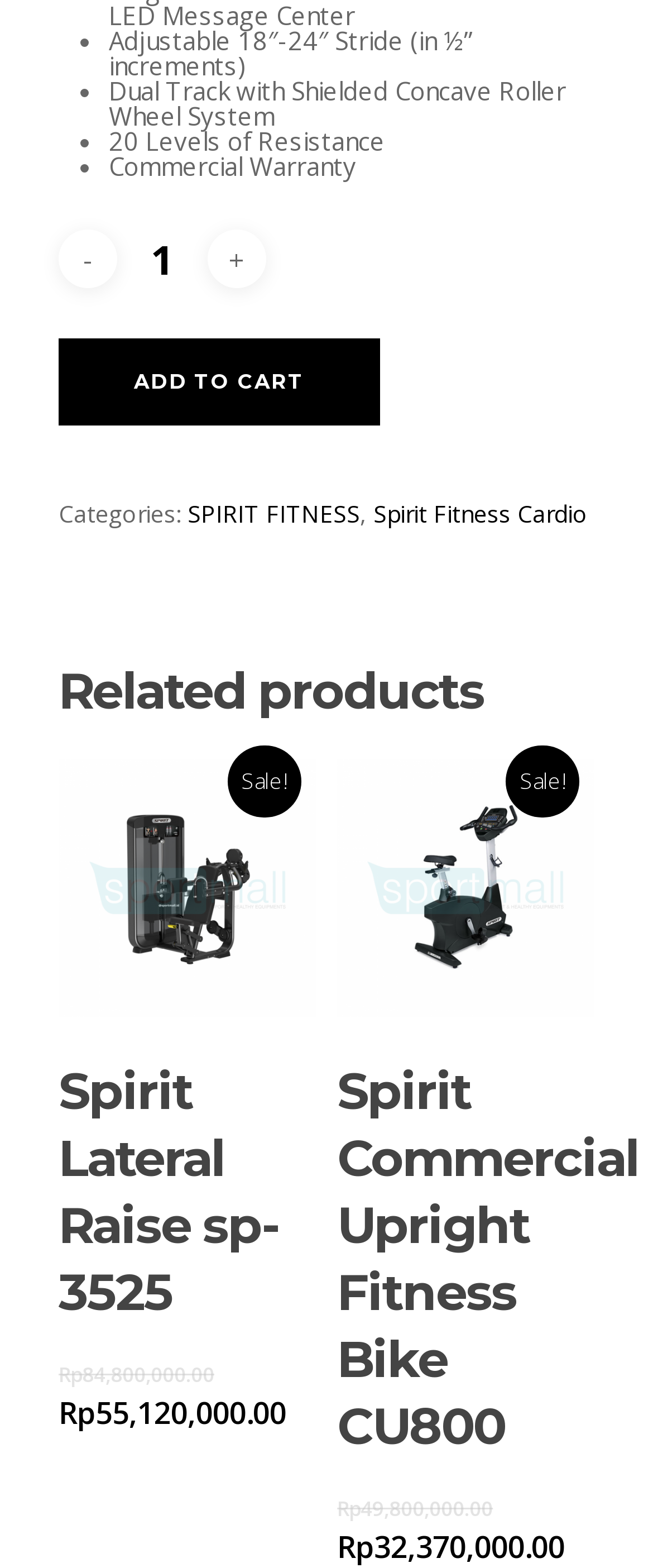Determine the bounding box coordinates of the clickable region to carry out the instruction: "Add to cart".

[0.09, 0.216, 0.582, 0.272]